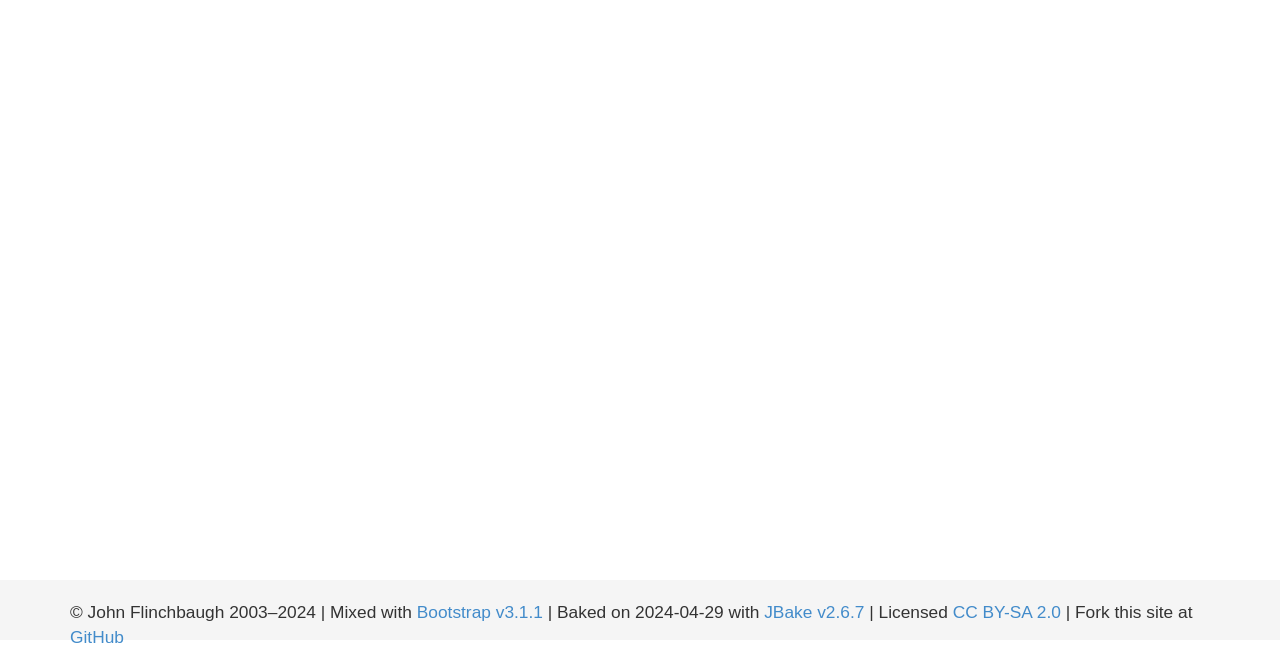Locate the bounding box coordinates of the UI element described by: "JBake v2.6.7". Provide the coordinates as four float numbers between 0 and 1, formatted as [left, top, right, bottom].

[0.597, 0.899, 0.675, 0.928]